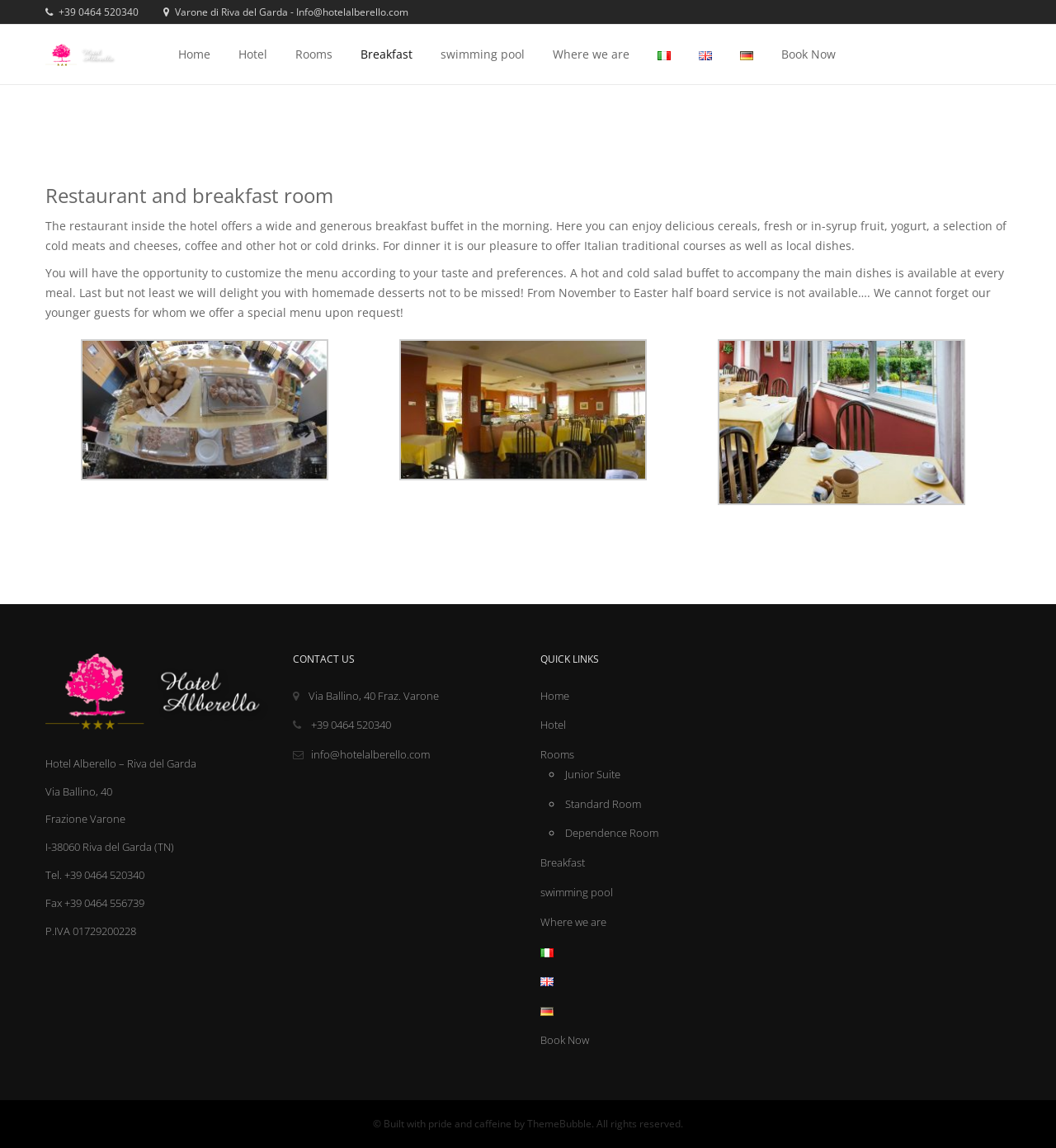Identify the bounding box for the given UI element using the description provided. Coordinates should be in the format (top-left x, top-left y, bottom-right x, bottom-right y) and must be between 0 and 1. Here is the description: Hotel

[0.22, 0.028, 0.259, 0.067]